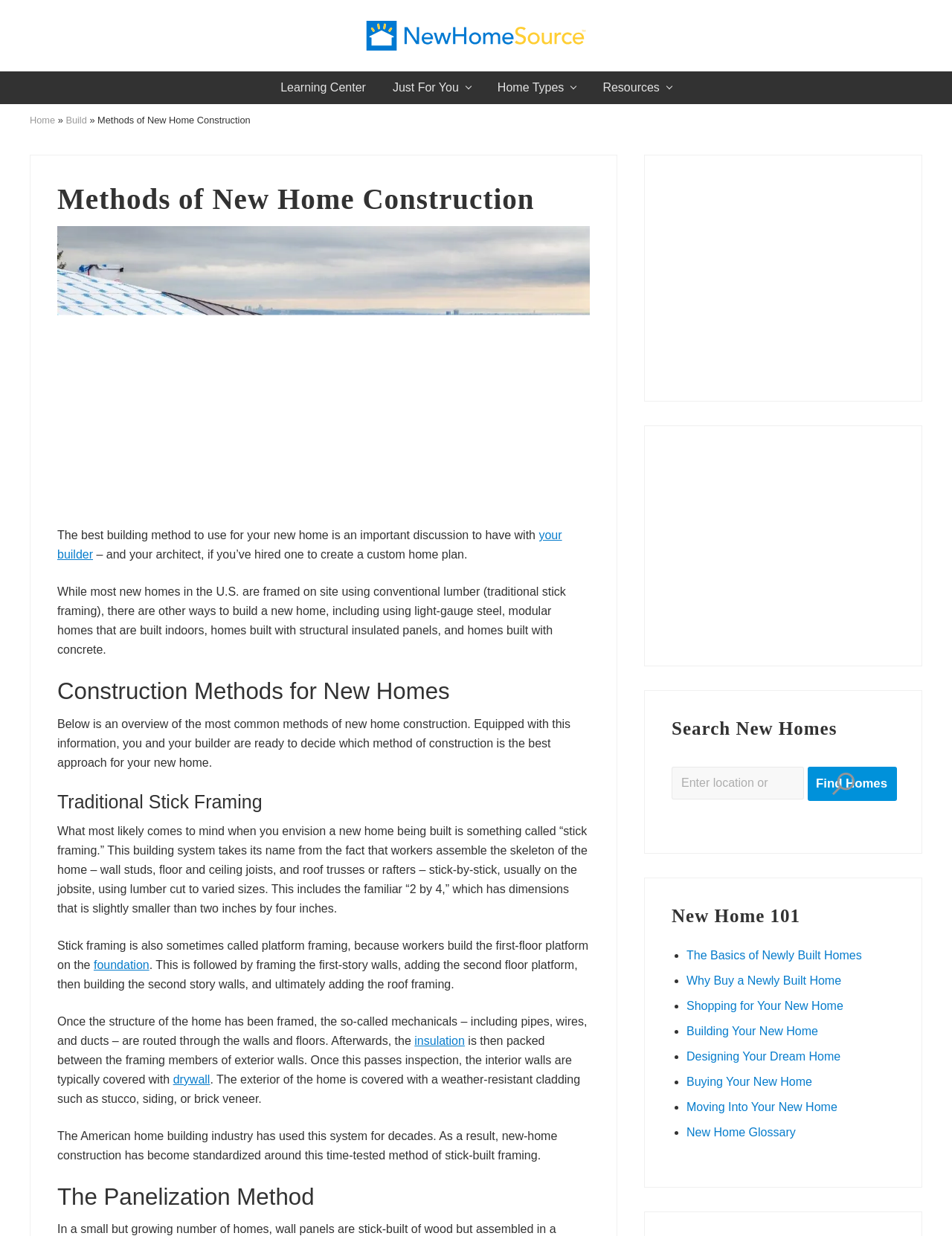Extract the main heading text from the webpage.

Methods of New Home Construction